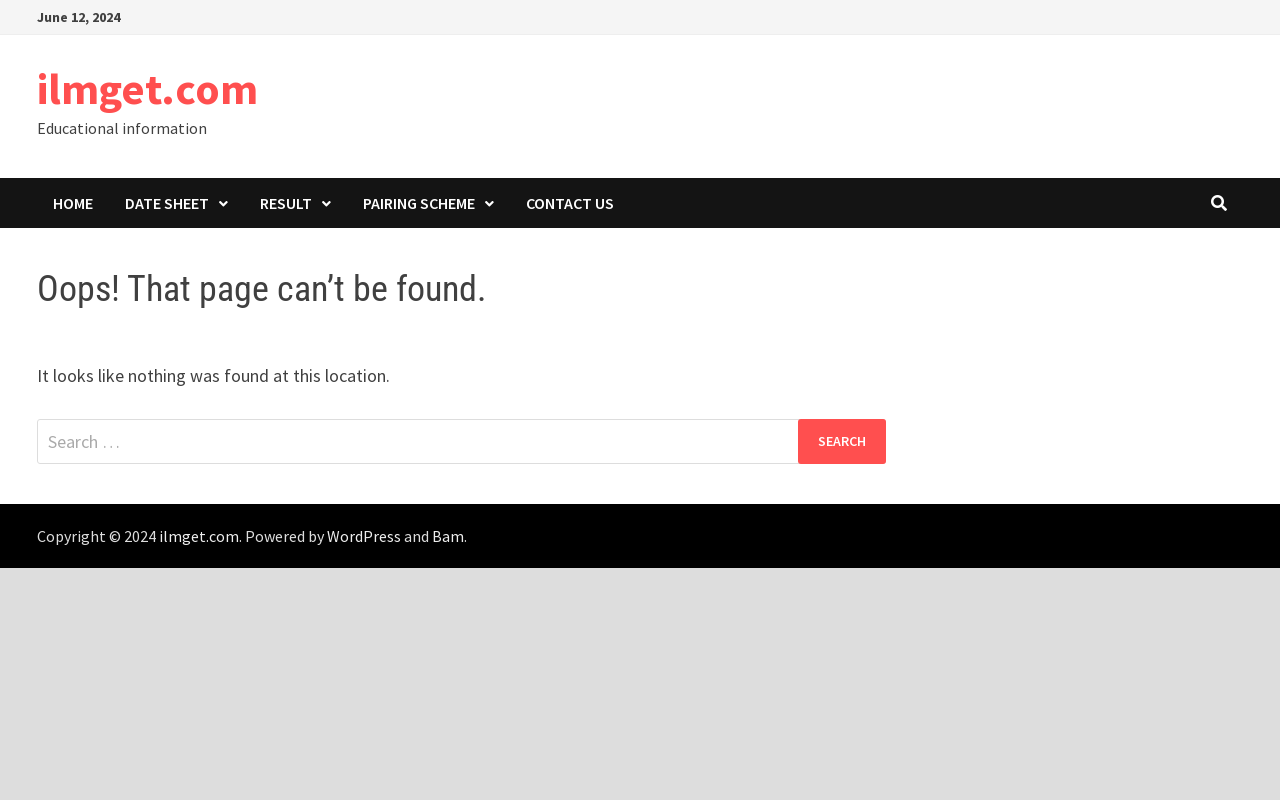Refer to the image and offer a detailed explanation in response to the question: What is the theme of the website?

The website has a menu with links to 'DATE SHEET', 'RESULT', and 'PAIRING SCHEME', which suggests that the website is related to education. Additionally, the website's description mentions 'Educational information'.